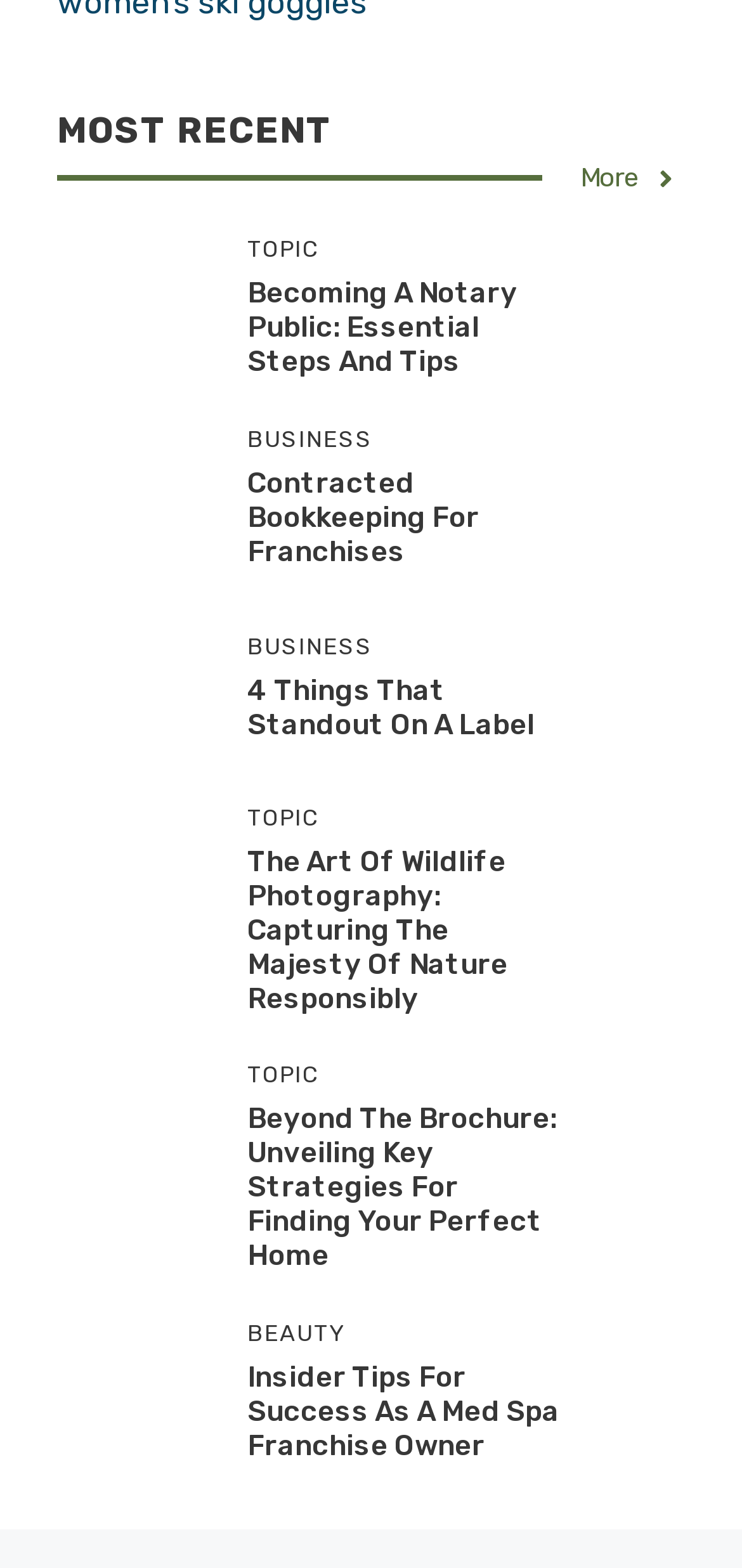Provide the bounding box coordinates of the area you need to click to execute the following instruction: "Explore '4 Things that Standout on a Label'".

[0.077, 0.428, 0.282, 0.452]